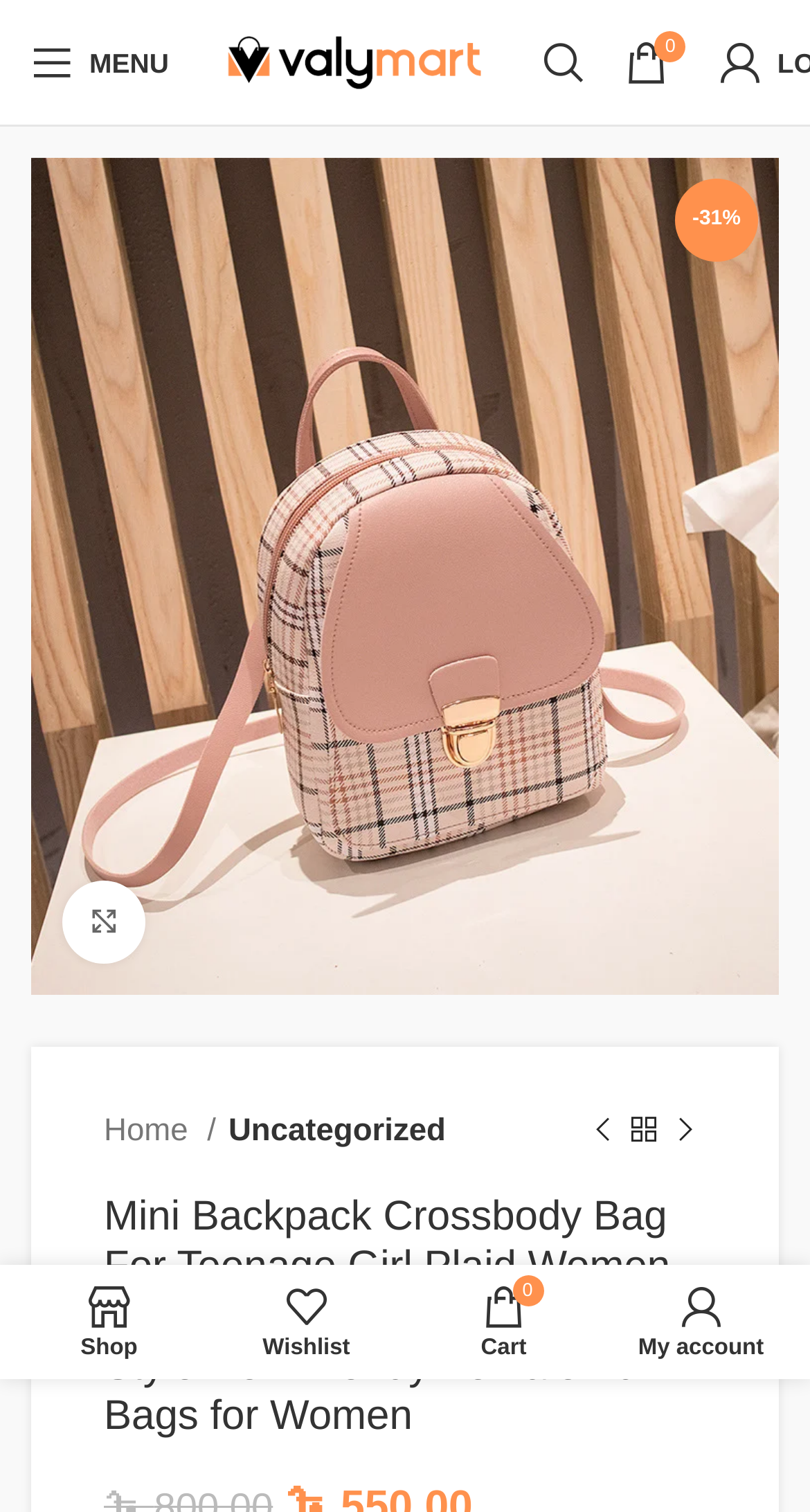Find the bounding box coordinates of the element to click in order to complete the given instruction: "Go to next product."

[0.821, 0.734, 0.872, 0.761]